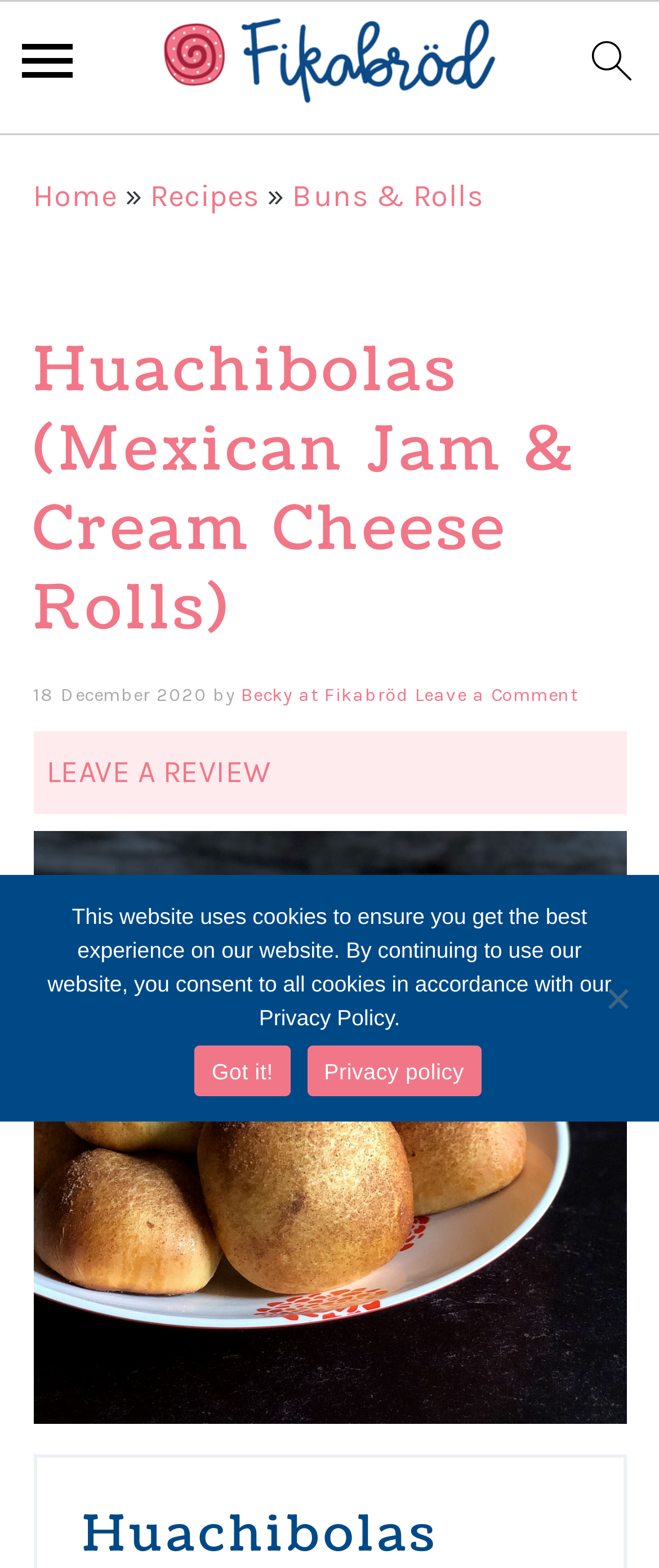Who is the author of the recipe?
Answer with a single word or short phrase according to what you see in the image.

Becky at Fikabröd